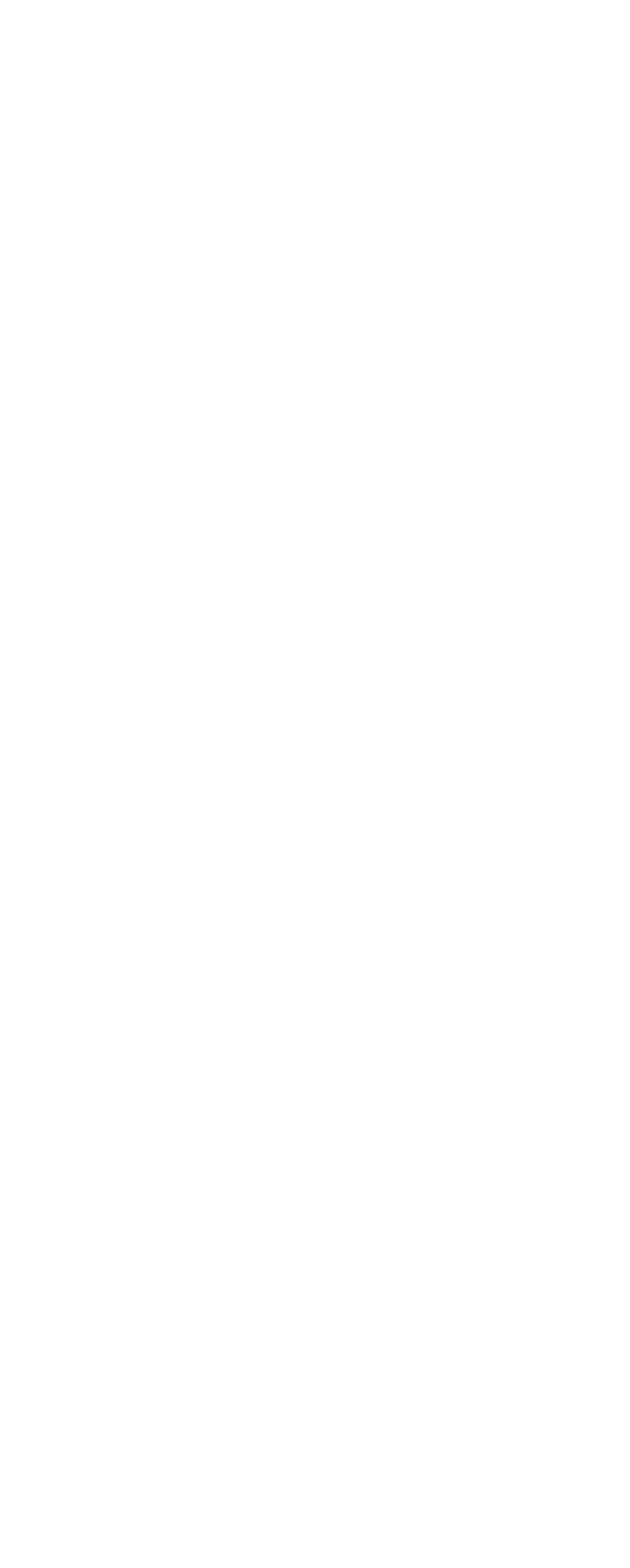What is the first link on the webpage?
Use the screenshot to answer the question with a single word or phrase.

aftitinede